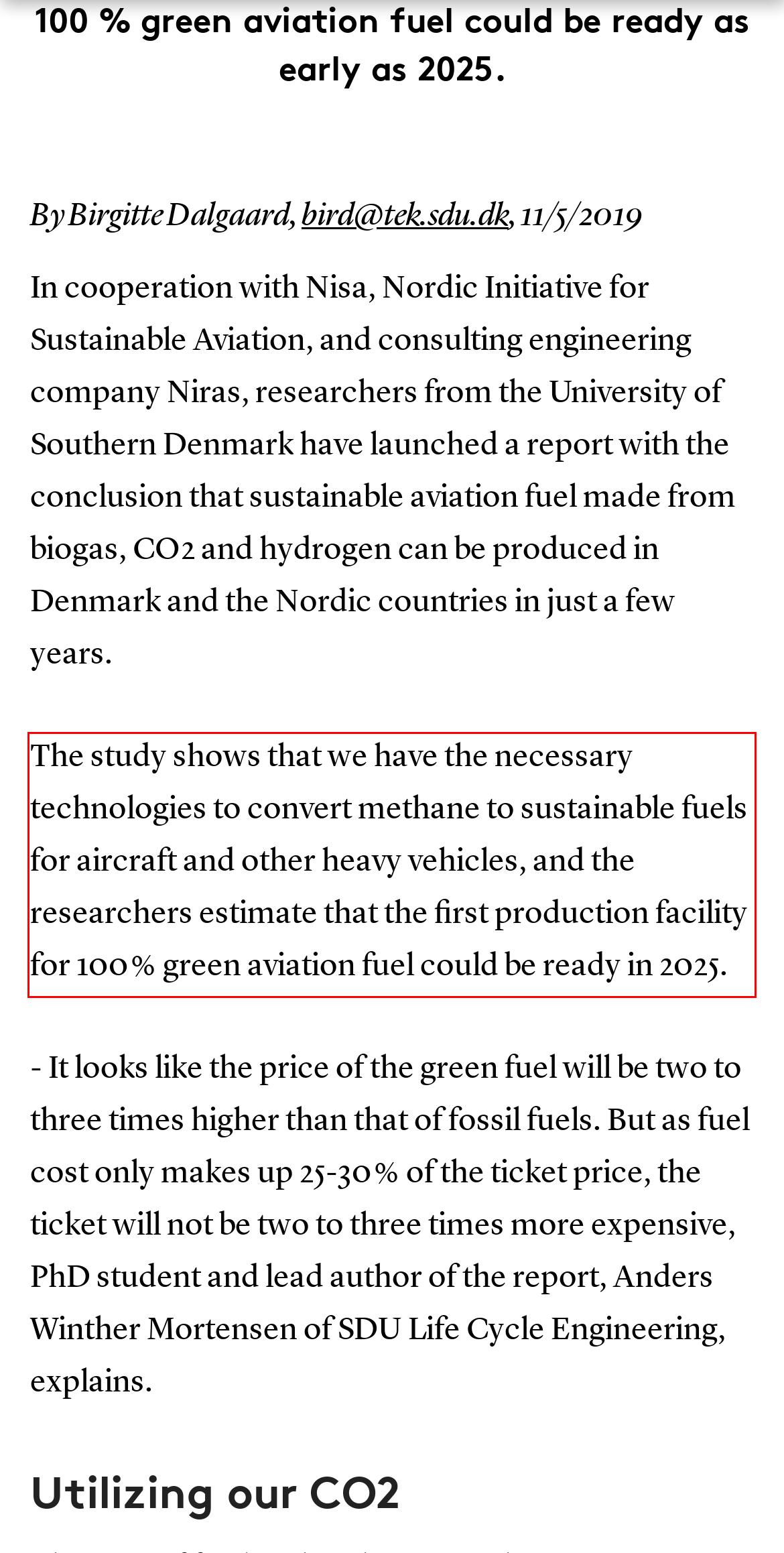Identify the text within the red bounding box on the webpage screenshot and generate the extracted text content.

The study shows that we have the necessary technologies to convert methane to sustainable fuels for aircraft and other heavy vehicles, and the researchers estimate that the first production facility for 100 % green aviation fuel could be ready in 2025.